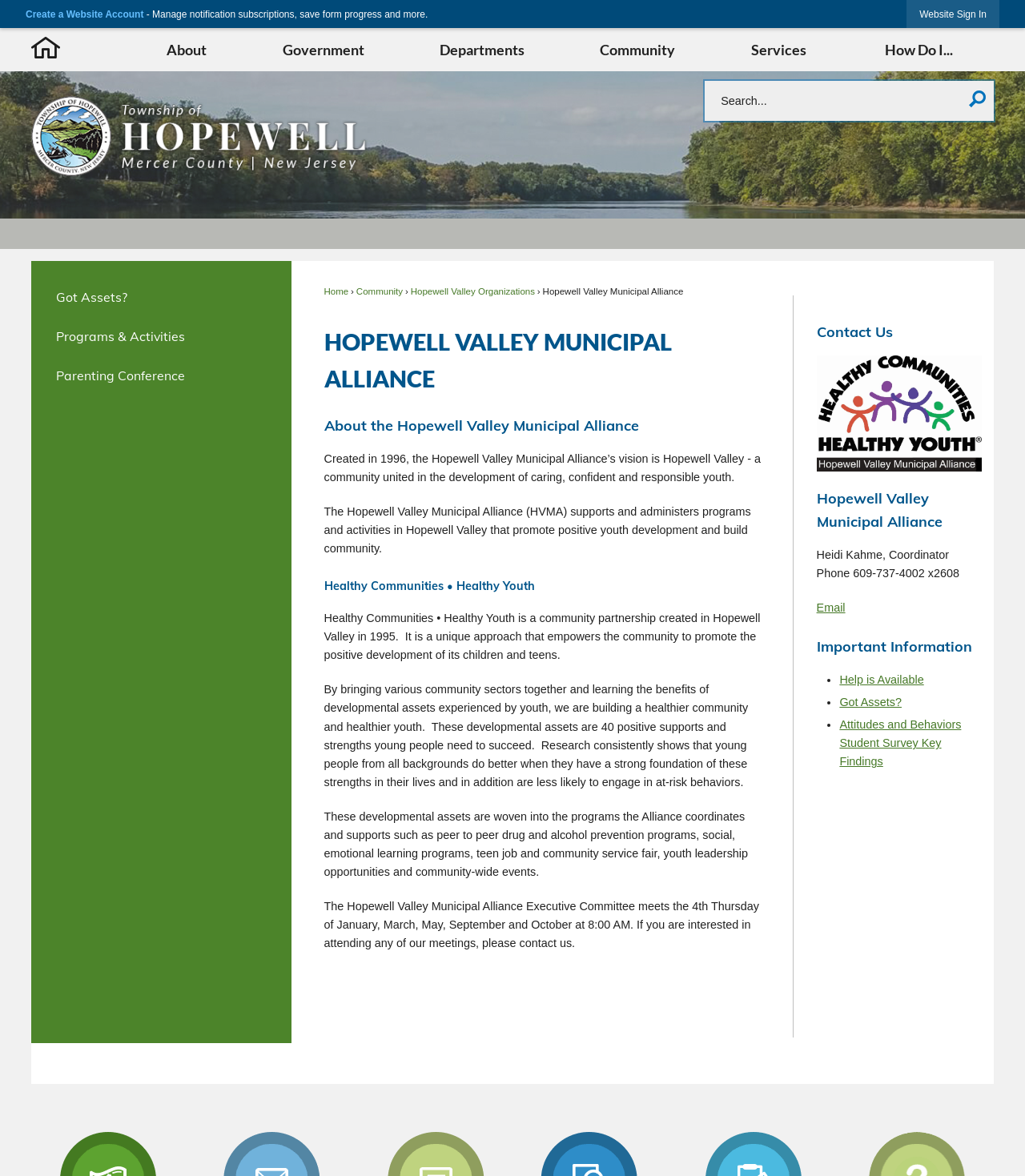Please find the bounding box coordinates of the element that needs to be clicked to perform the following instruction: "View the 'Contact Us' information". The bounding box coordinates should be four float numbers between 0 and 1, represented as [left, top, right, bottom].

[0.797, 0.273, 0.958, 0.292]